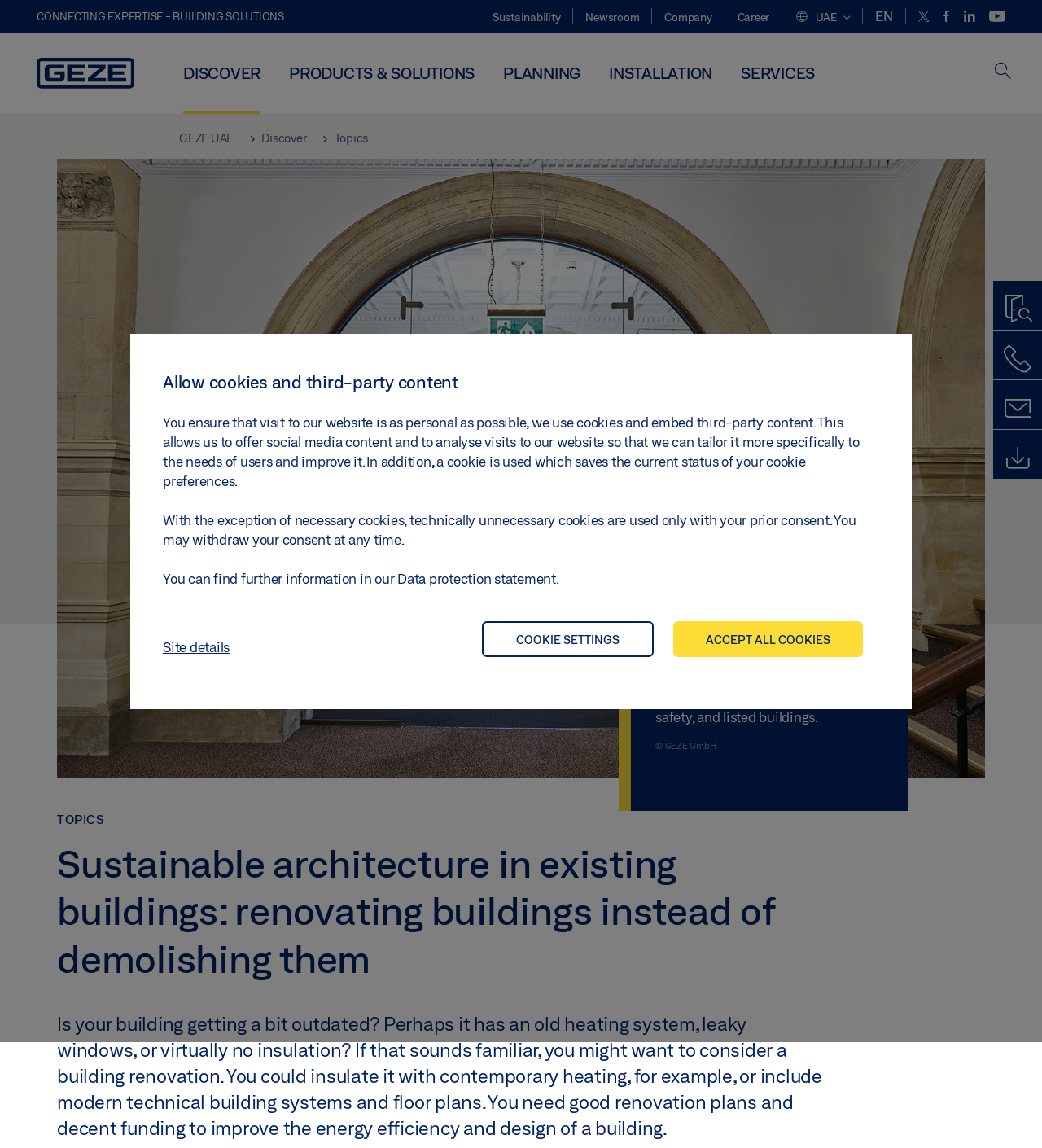Provide the text content of the webpage's main heading.

Sustainable architecture in existing buildings: renovating buildings instead of demolishing them